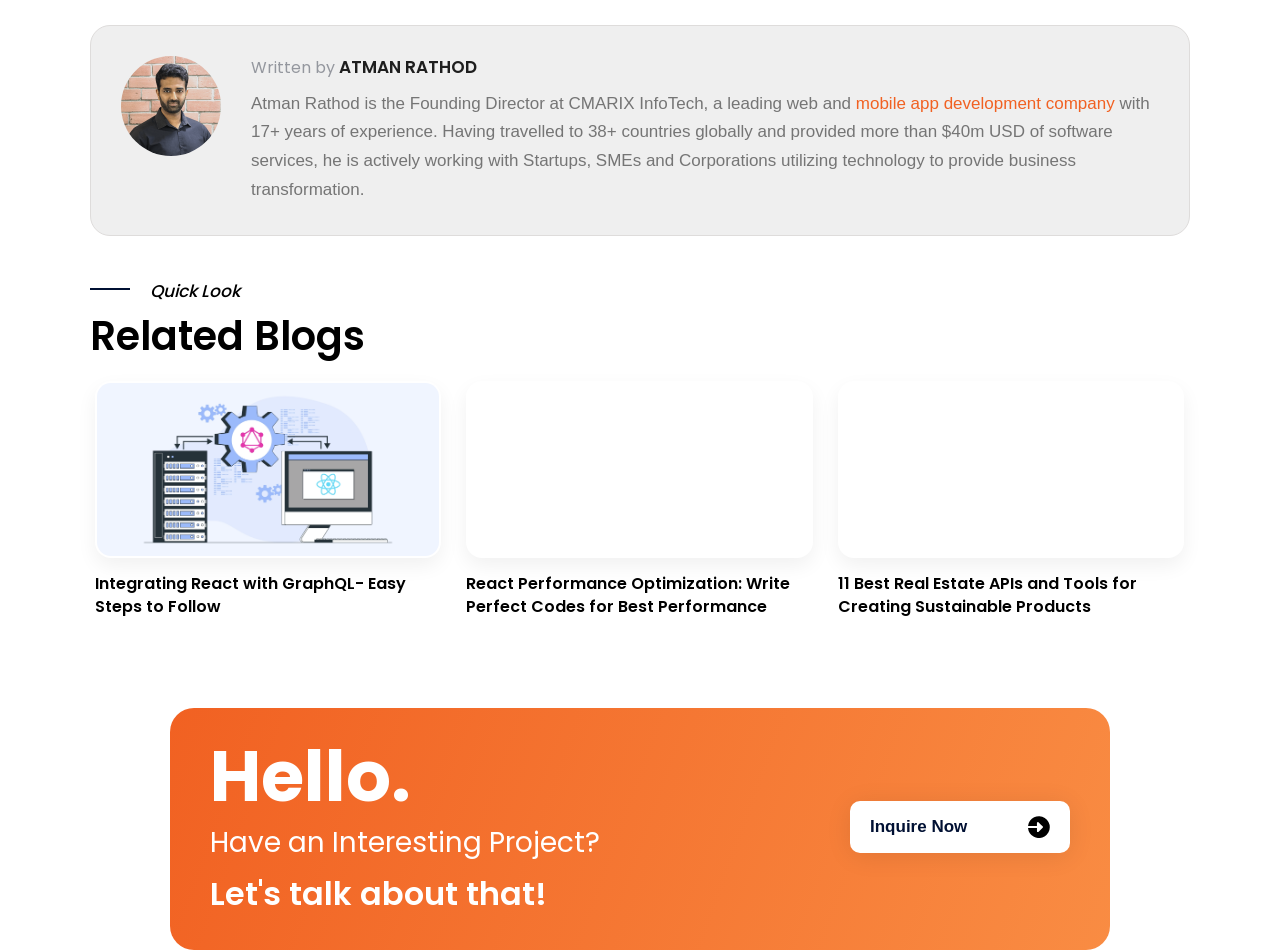Using the element description mobile app development company, predict the bounding box coordinates for the UI element. Provide the coordinates in (top-left x, top-left y, bottom-right x, bottom-right y) format with values ranging from 0 to 1.

[0.669, 0.098, 0.871, 0.118]